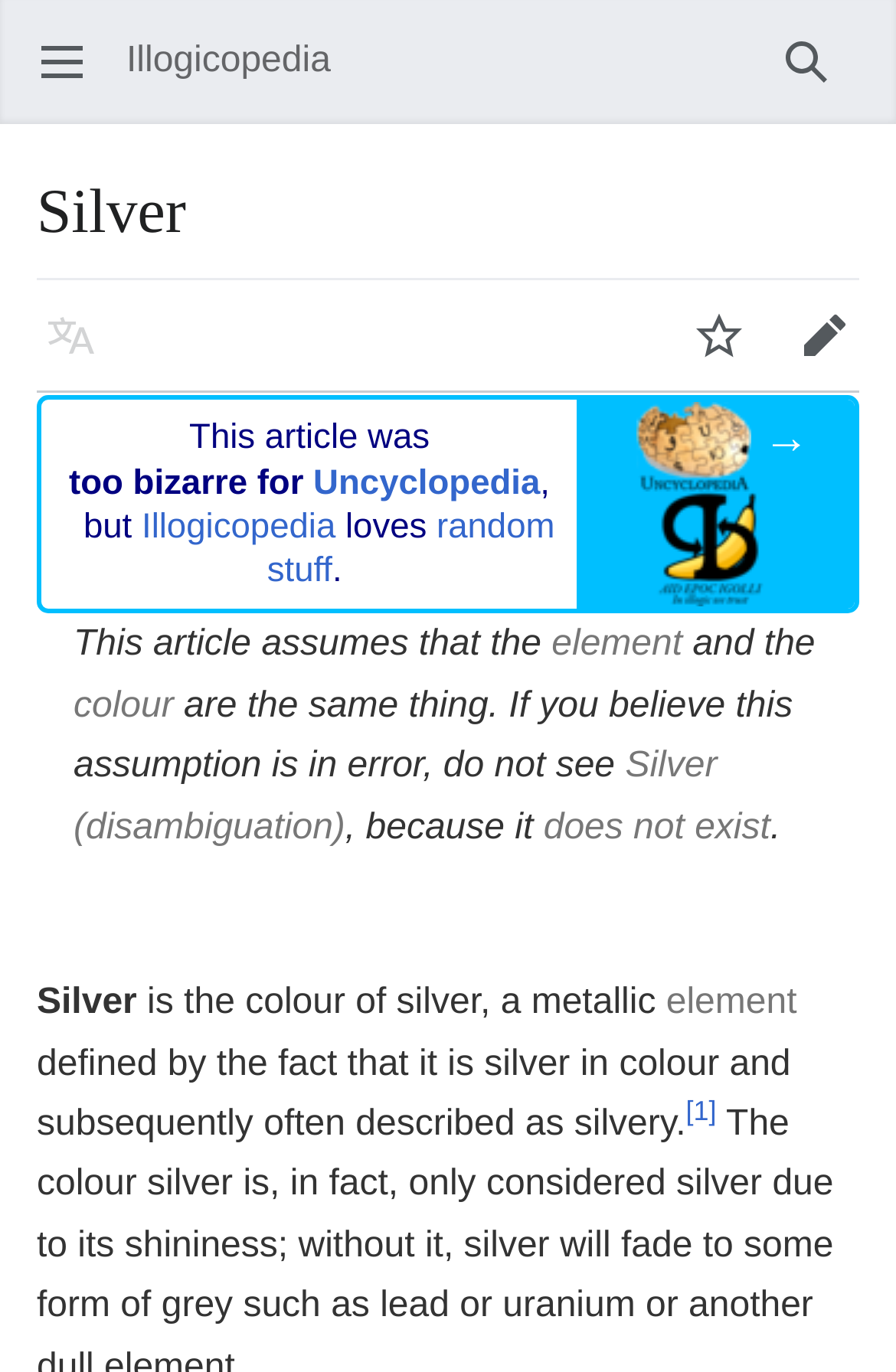How many images are in the first table row?
Based on the visual, give a brief answer using one word or a short phrase.

2